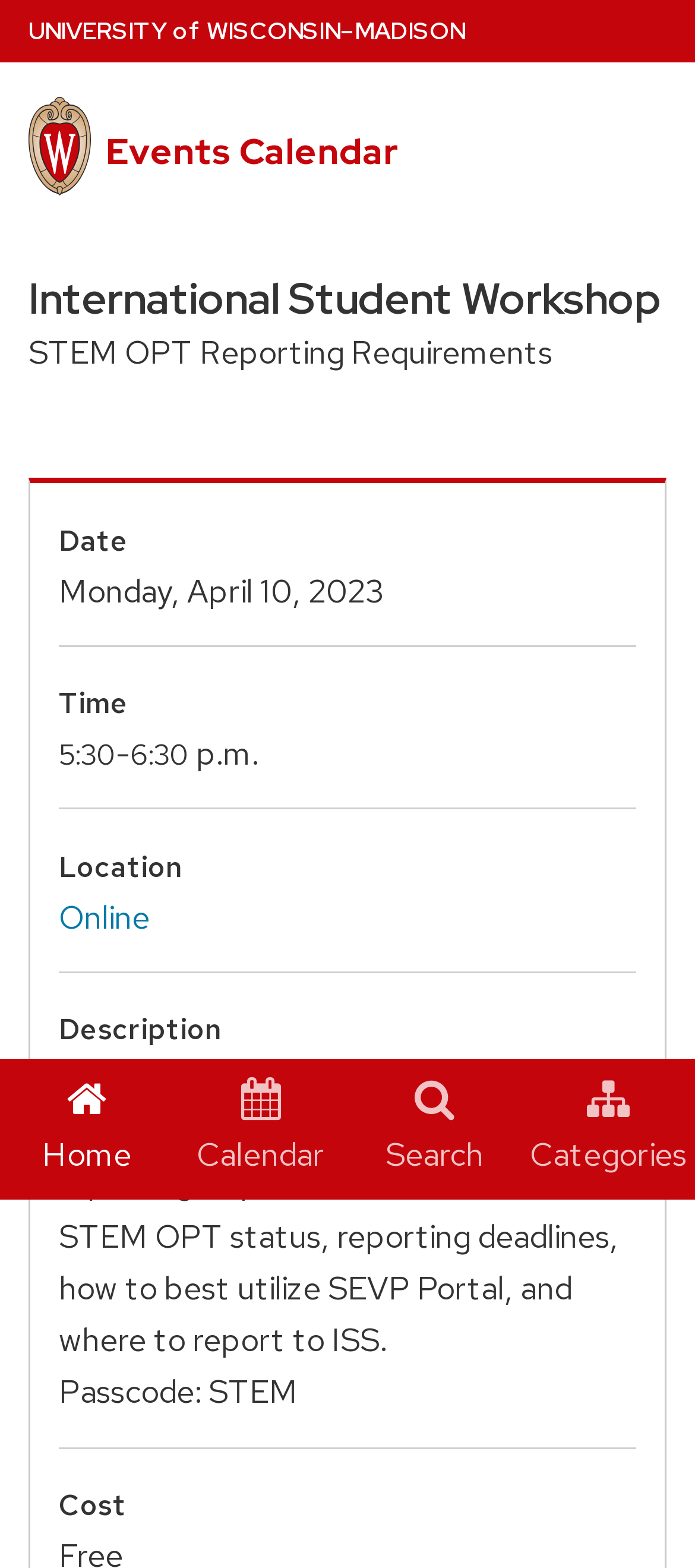Determine the bounding box coordinates of the clickable element necessary to fulfill the instruction: "View 2023 - 2024 Season". Provide the coordinates as four float numbers within the 0 to 1 range, i.e., [left, top, right, bottom].

None